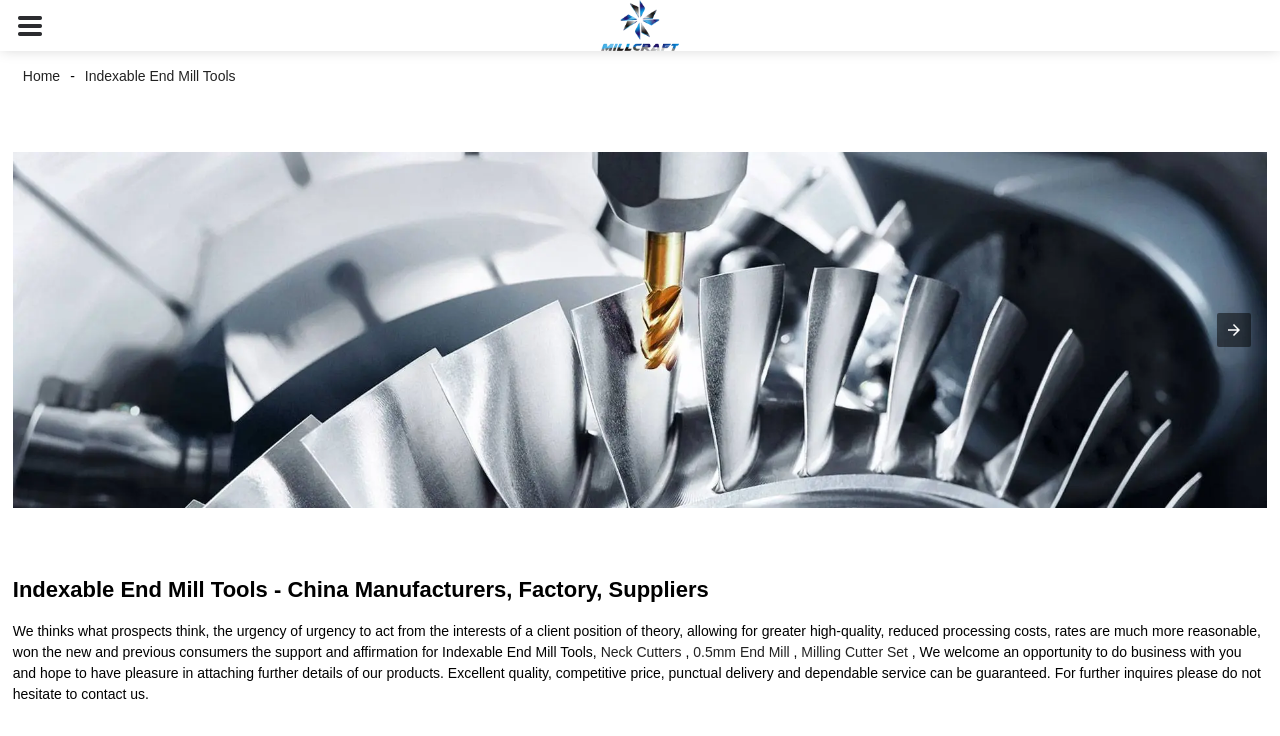Please respond to the question using a single word or phrase:
What is the name of the factory?

Millcraft